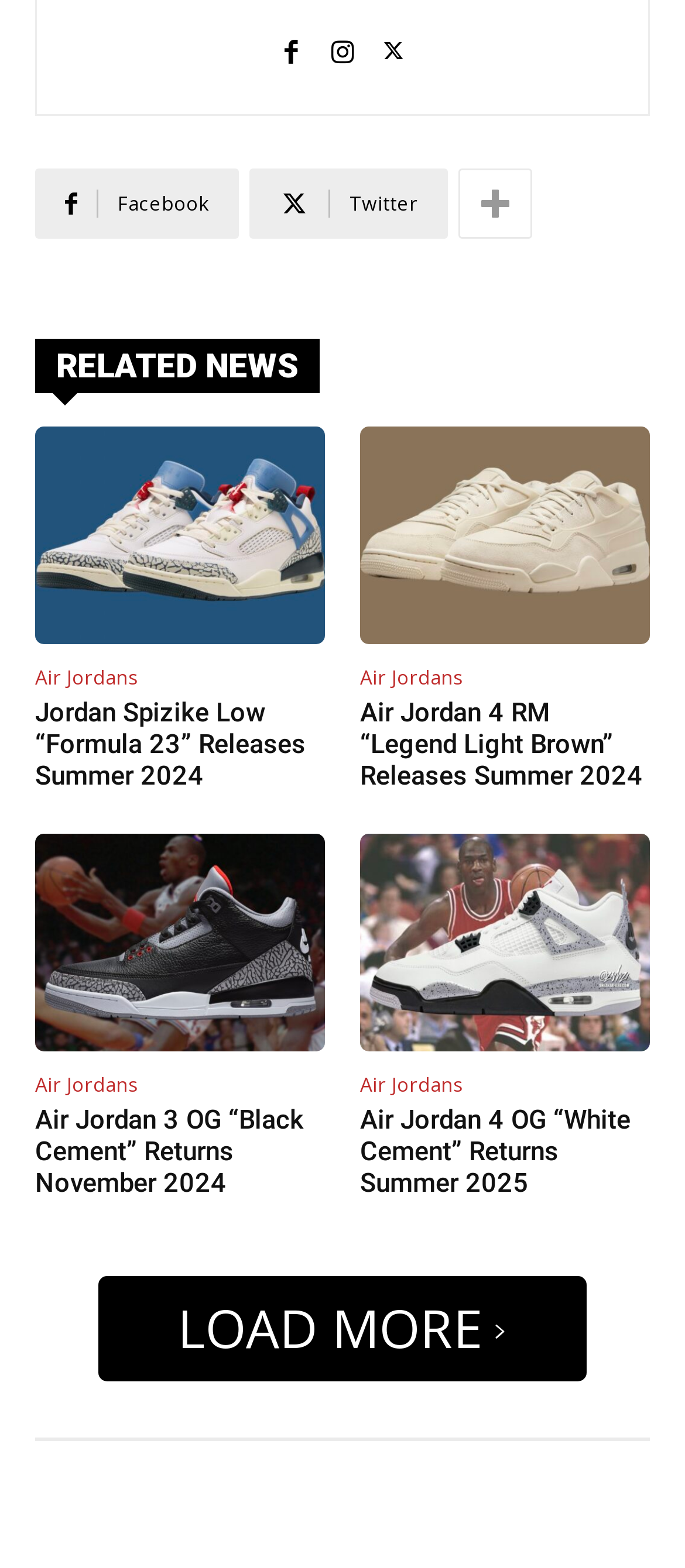Identify the bounding box coordinates for the element you need to click to achieve the following task: "Load more news". Provide the bounding box coordinates as four float numbers between 0 and 1, in the form [left, top, right, bottom].

[0.144, 0.813, 0.856, 0.88]